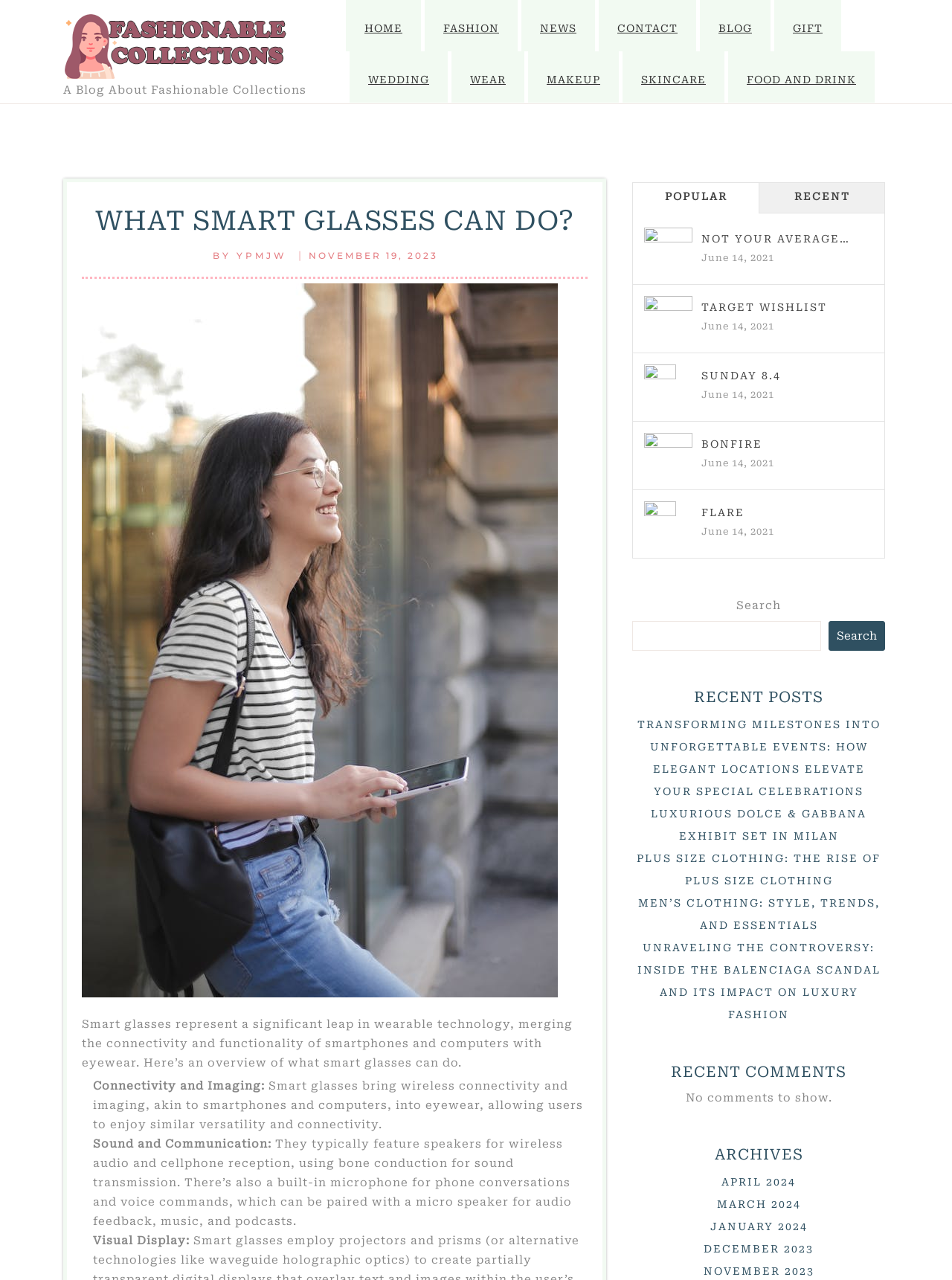Answer the question with a single word or phrase: 
What is the category of the blog?

Fashionable Collections